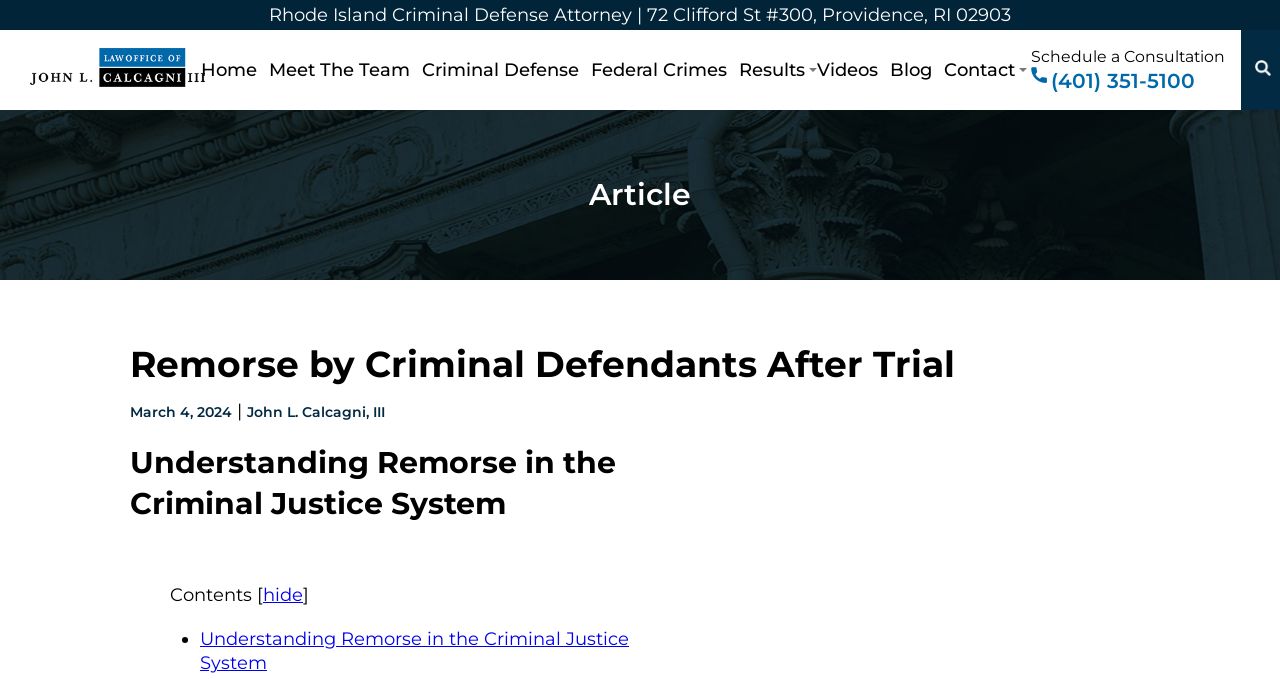Please predict the bounding box coordinates of the element's region where a click is necessary to complete the following instruction: "Call the phone number". The coordinates should be represented by four float numbers between 0 and 1, i.e., [left, top, right, bottom].

[0.805, 0.099, 0.957, 0.139]